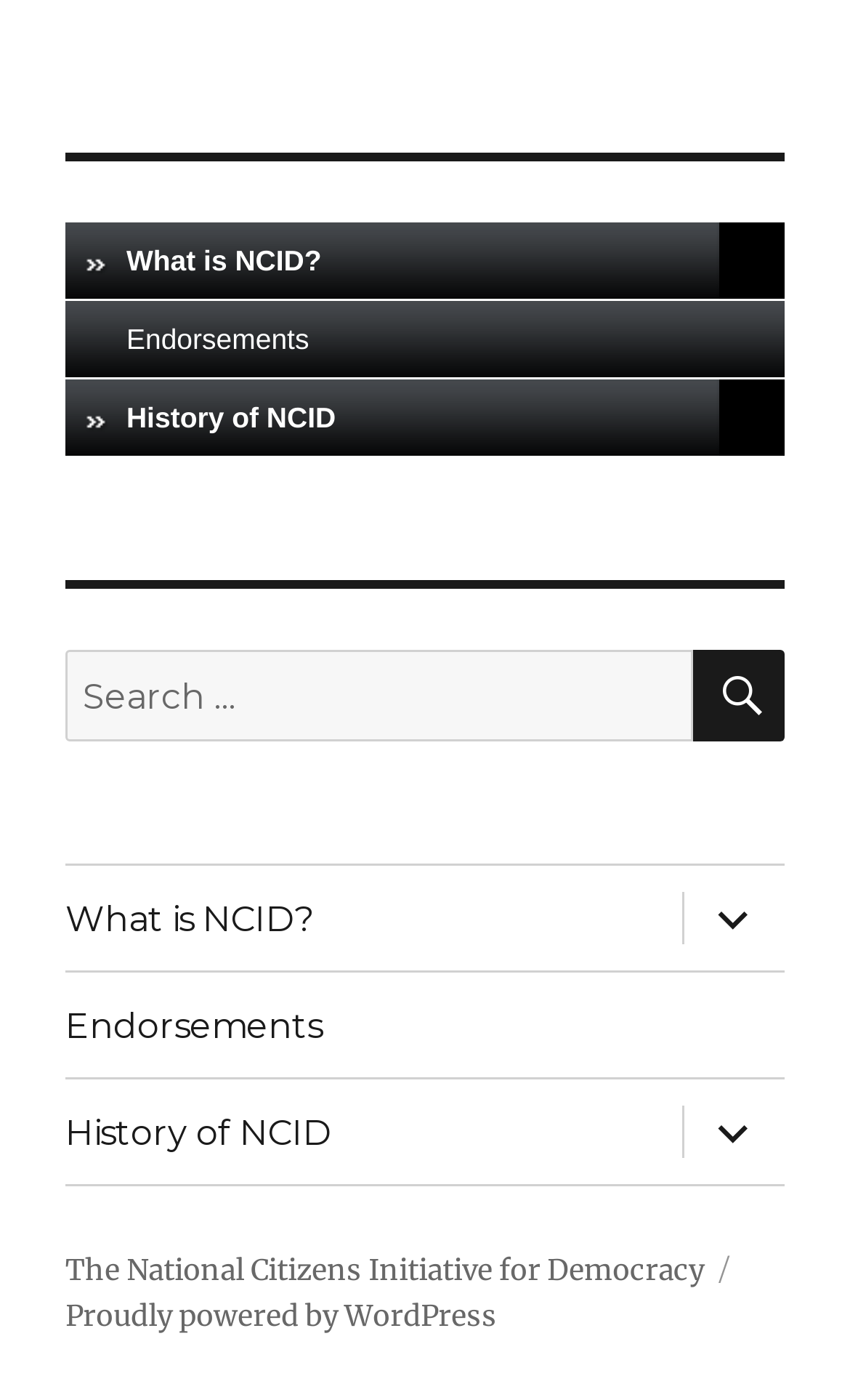Extract the bounding box coordinates of the UI element described: "Proudly powered by WordPress". Provide the coordinates in the format [left, top, right, bottom] with values ranging from 0 to 1.

[0.077, 0.927, 0.585, 0.953]